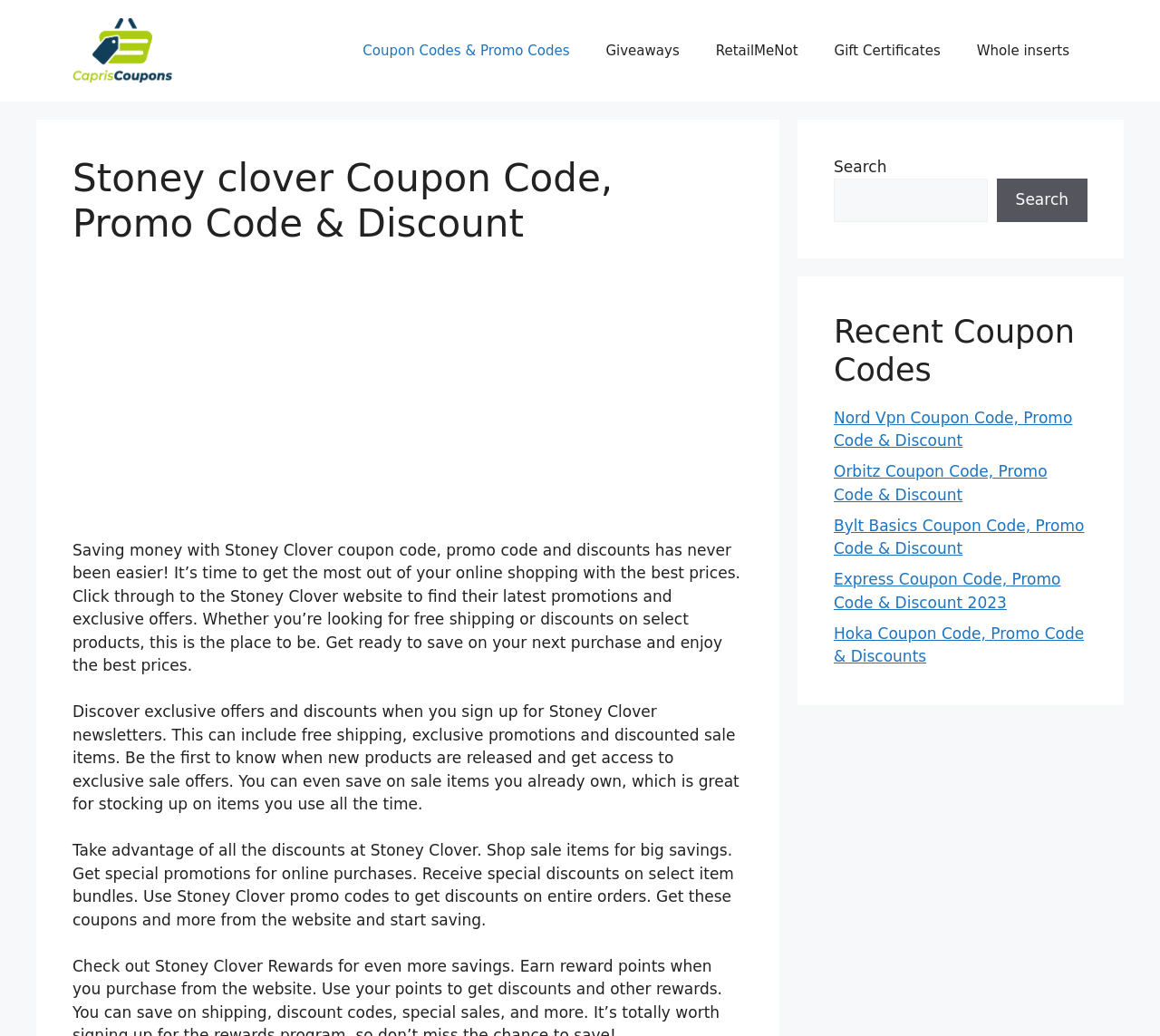Extract the main heading text from the webpage.

Stoney clover Coupon Code, Promo Code & Discount